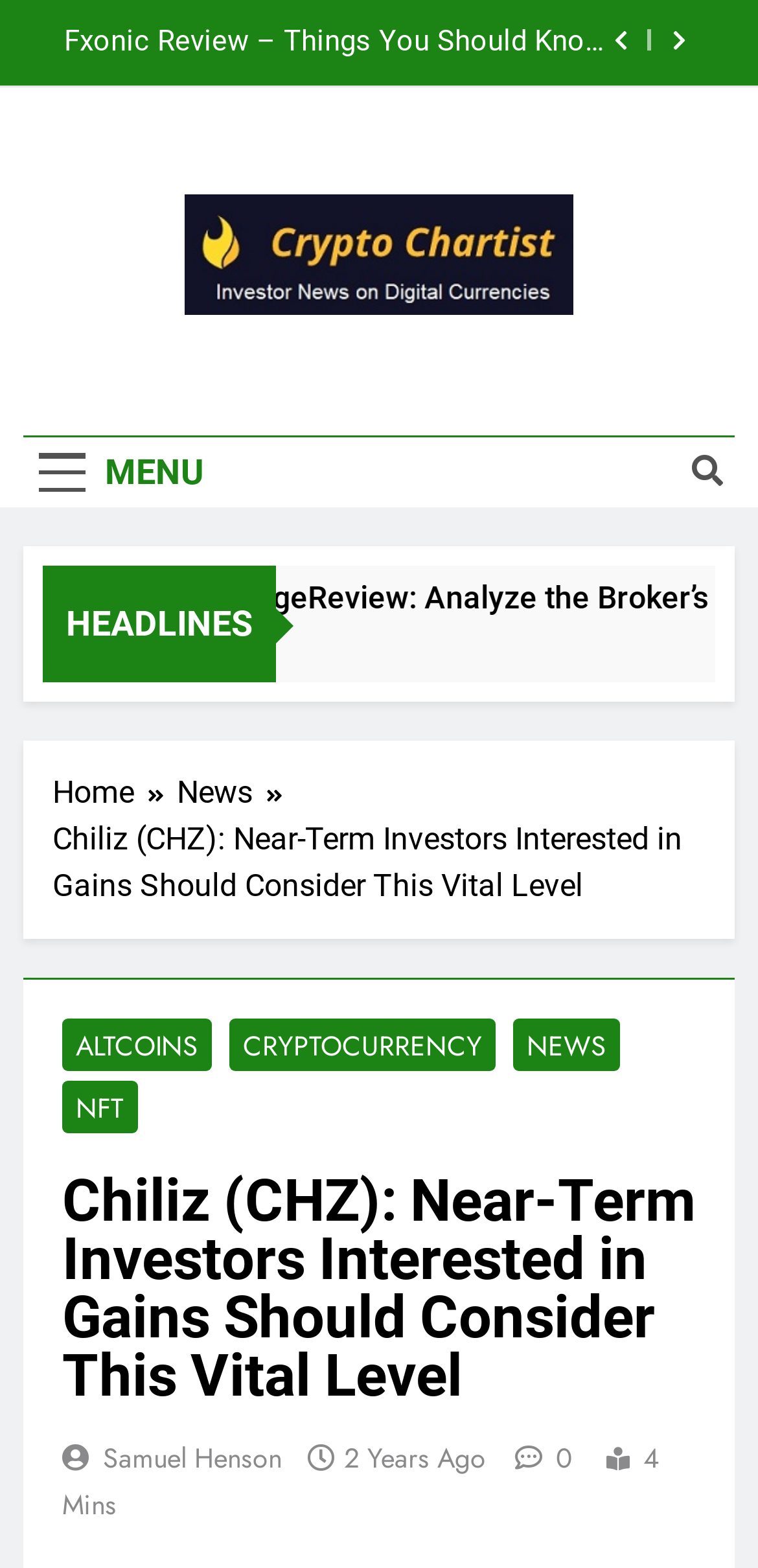Find and generate the main title of the webpage.

Chiliz (CHZ): Near-Term Investors Interested in Gains Should Consider This Vital Level